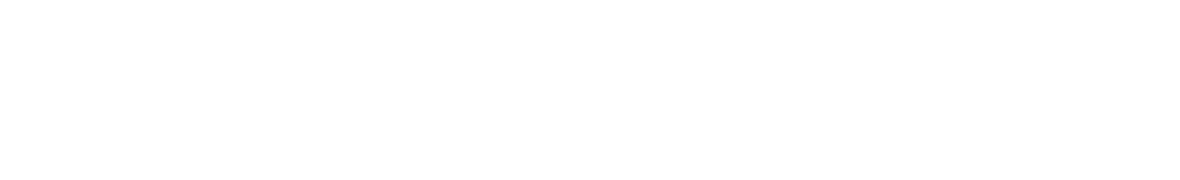What is the purpose of the visual aspect?
Refer to the screenshot and respond with a concise word or phrase.

To enhance understanding